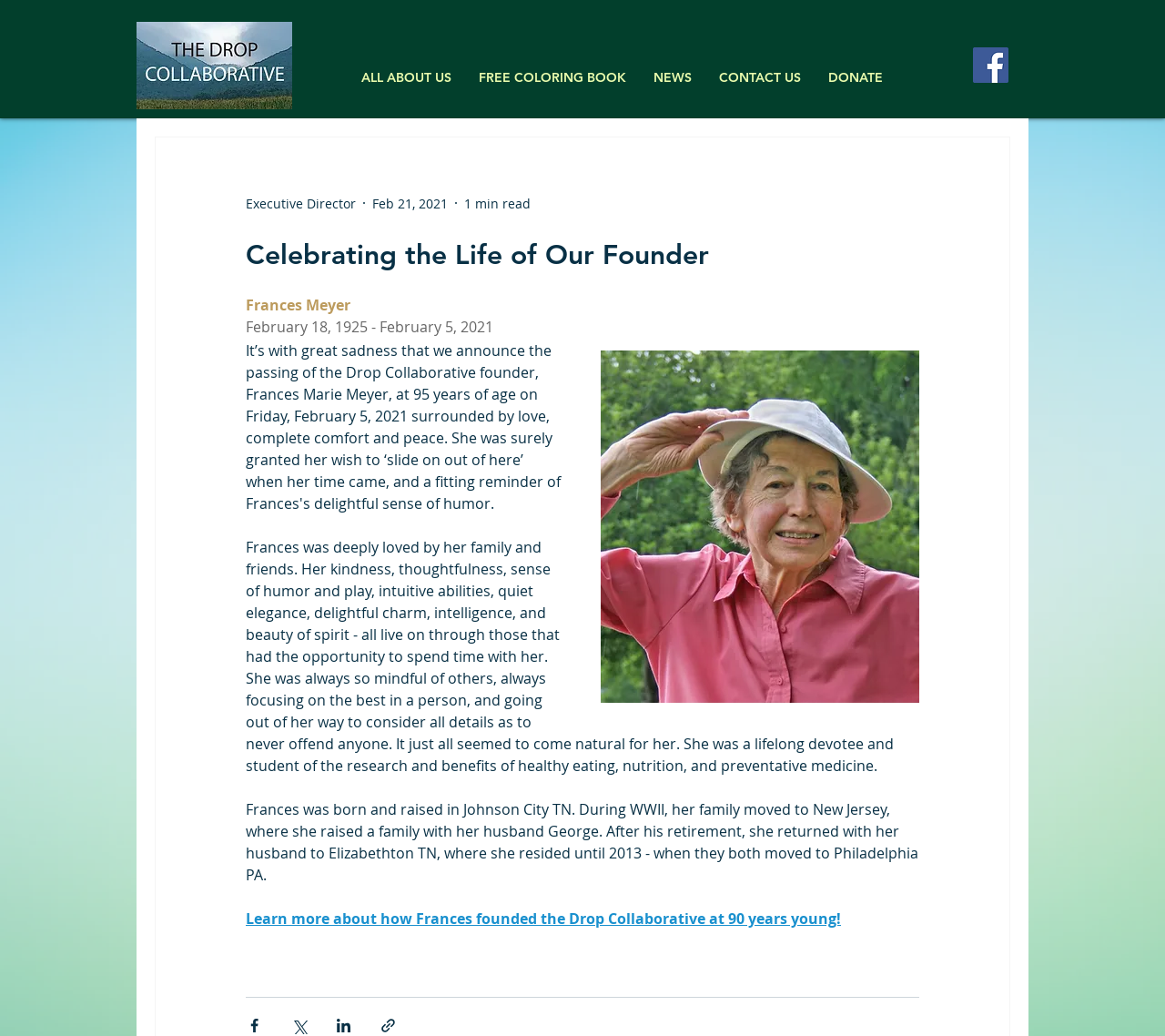How old was Frances when she founded the Drop Collaborative? From the image, respond with a single word or brief phrase.

90 years young